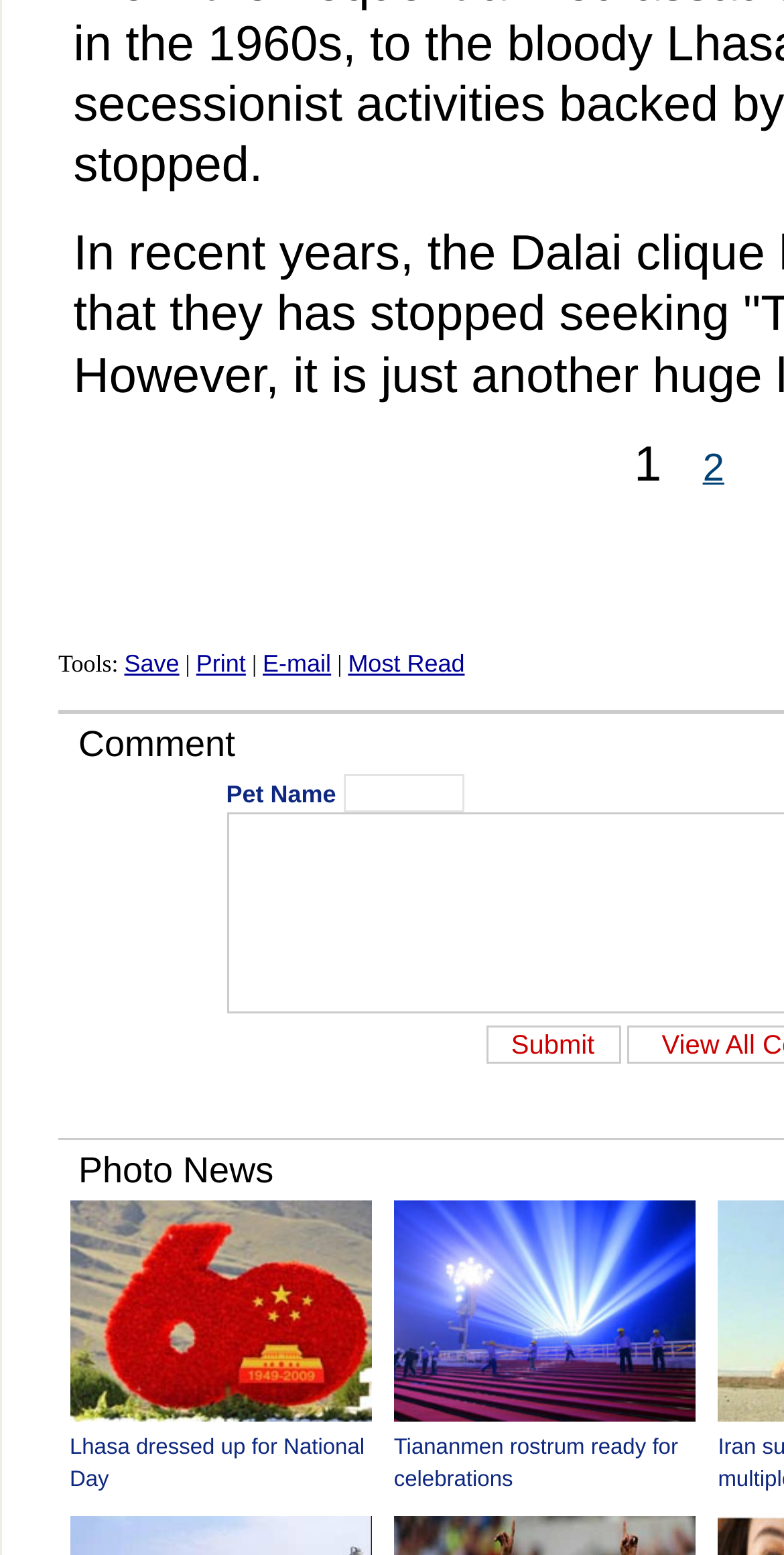Identify and provide the bounding box for the element described by: "Privacy Policy".

None